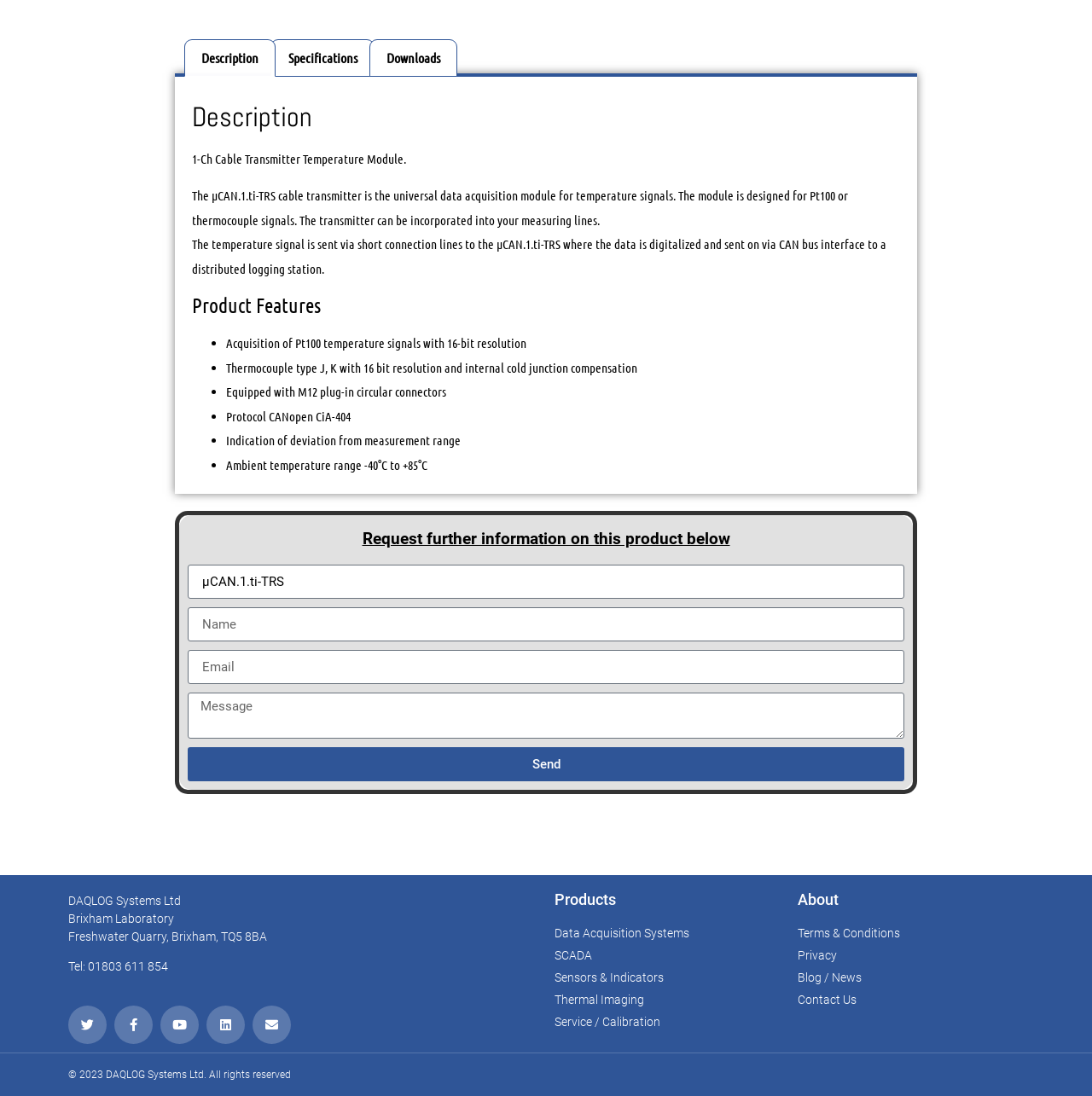Identify the bounding box coordinates for the UI element described as: "Twitter". The coordinates should be provided as four floats between 0 and 1: [left, top, right, bottom].

[0.062, 0.917, 0.098, 0.952]